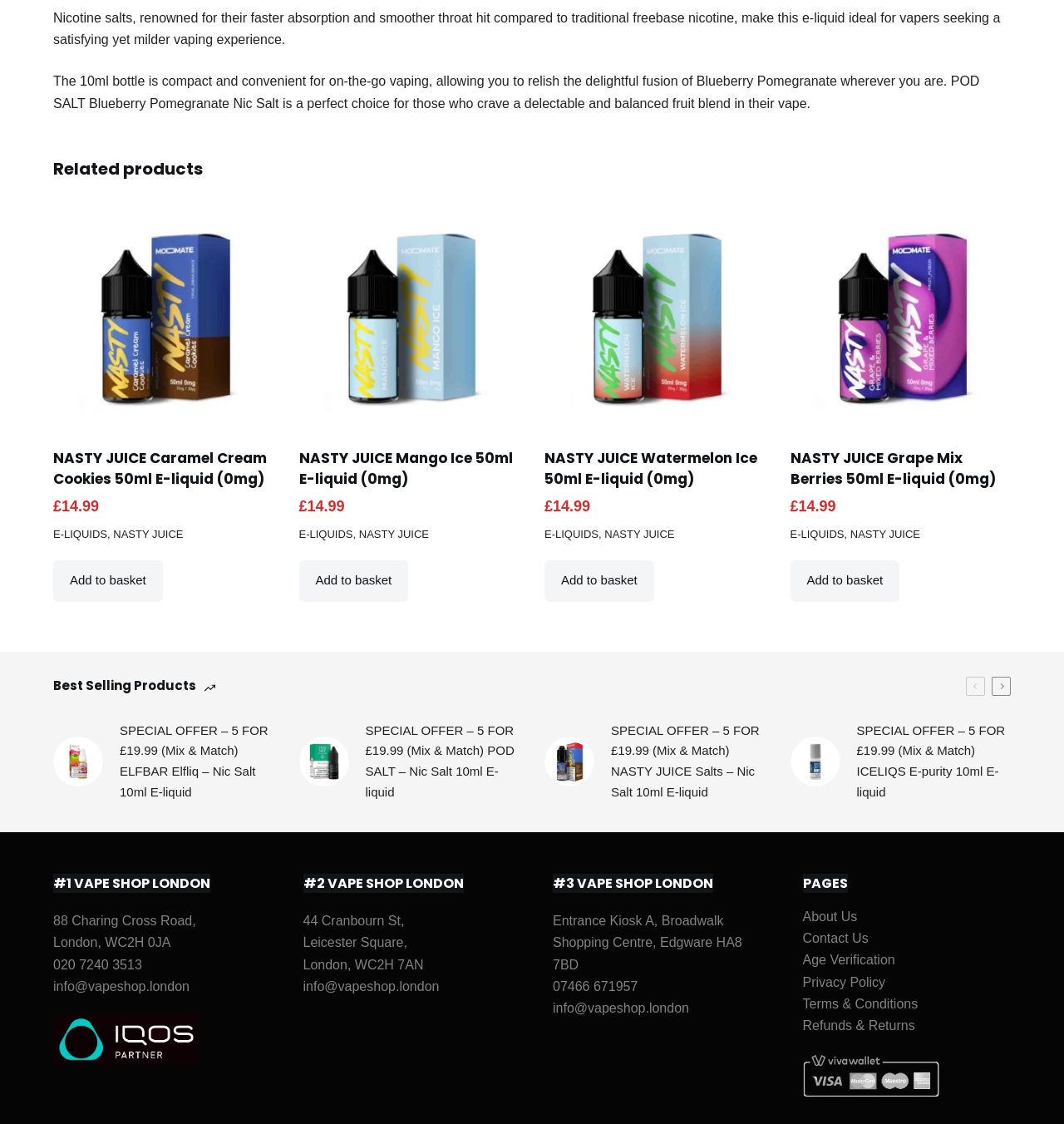From the element description Main Menu, predict the bounding box coordinates of the UI element. The coordinates must be specified in the format (top-left x, top-left y, bottom-right x, bottom-right y) and should be within the 0 to 1 range.

None